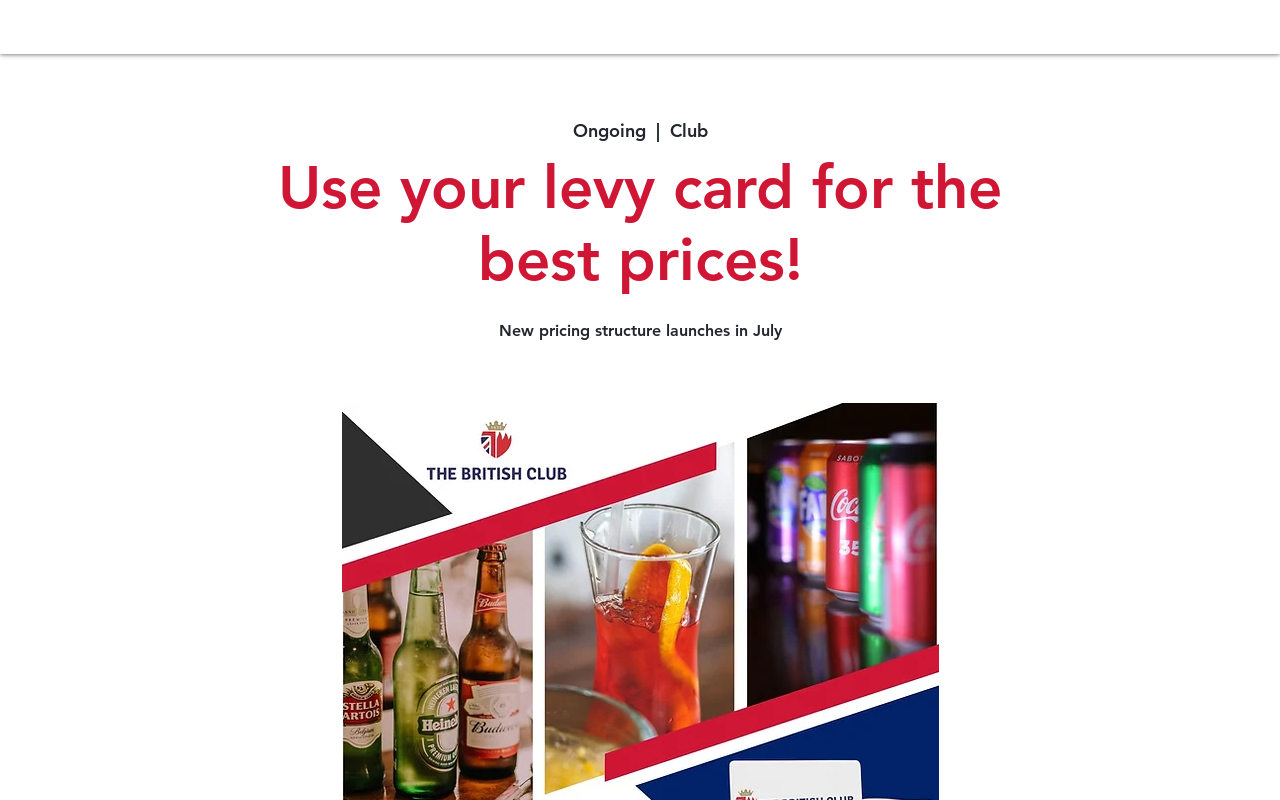Please find the bounding box coordinates of the section that needs to be clicked to achieve this instruction: "go to home page".

[0.117, 0.012, 0.194, 0.041]